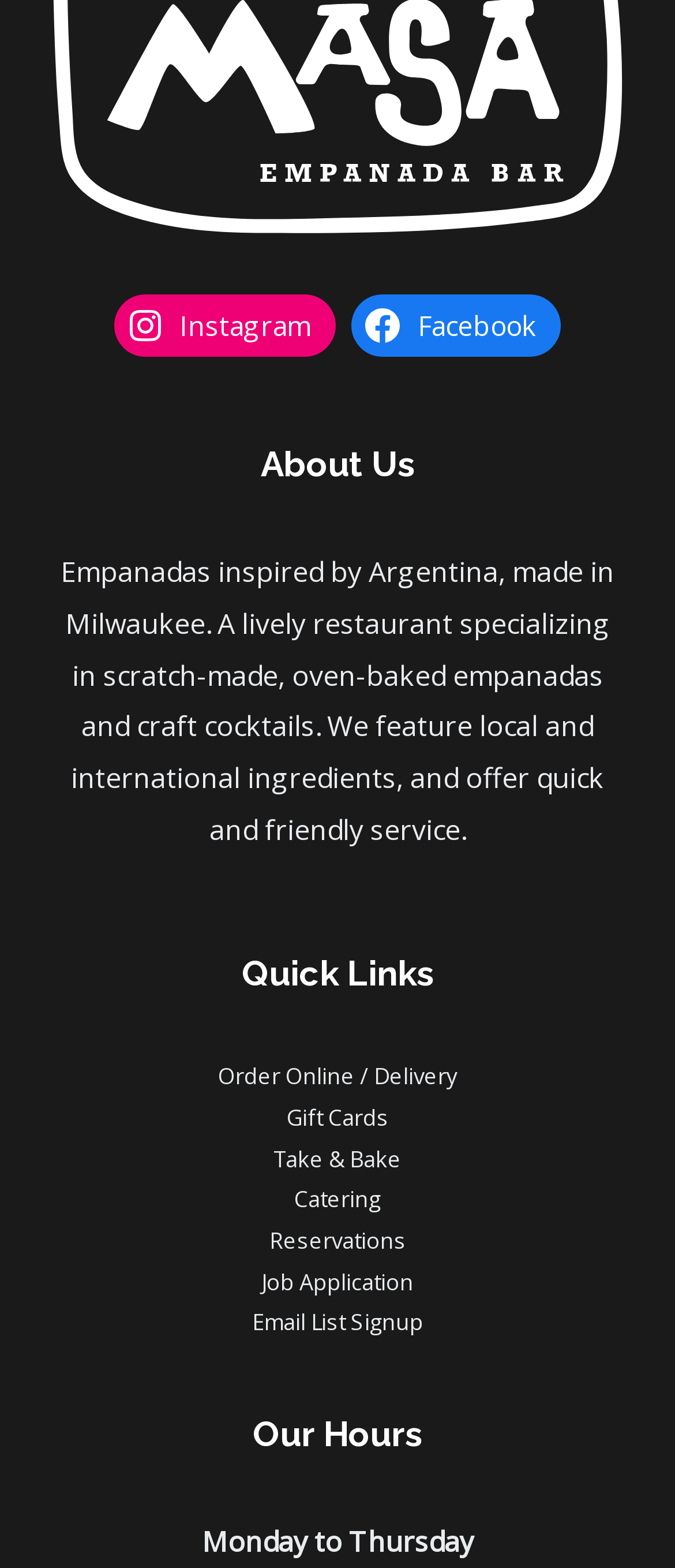Using the information in the image, give a detailed answer to the following question: What is the day range for the restaurant's hours?

In the Footer Widget 3, there is a StaticText element 'Monday to Thursday' which indicates the day range for the restaurant's hours.